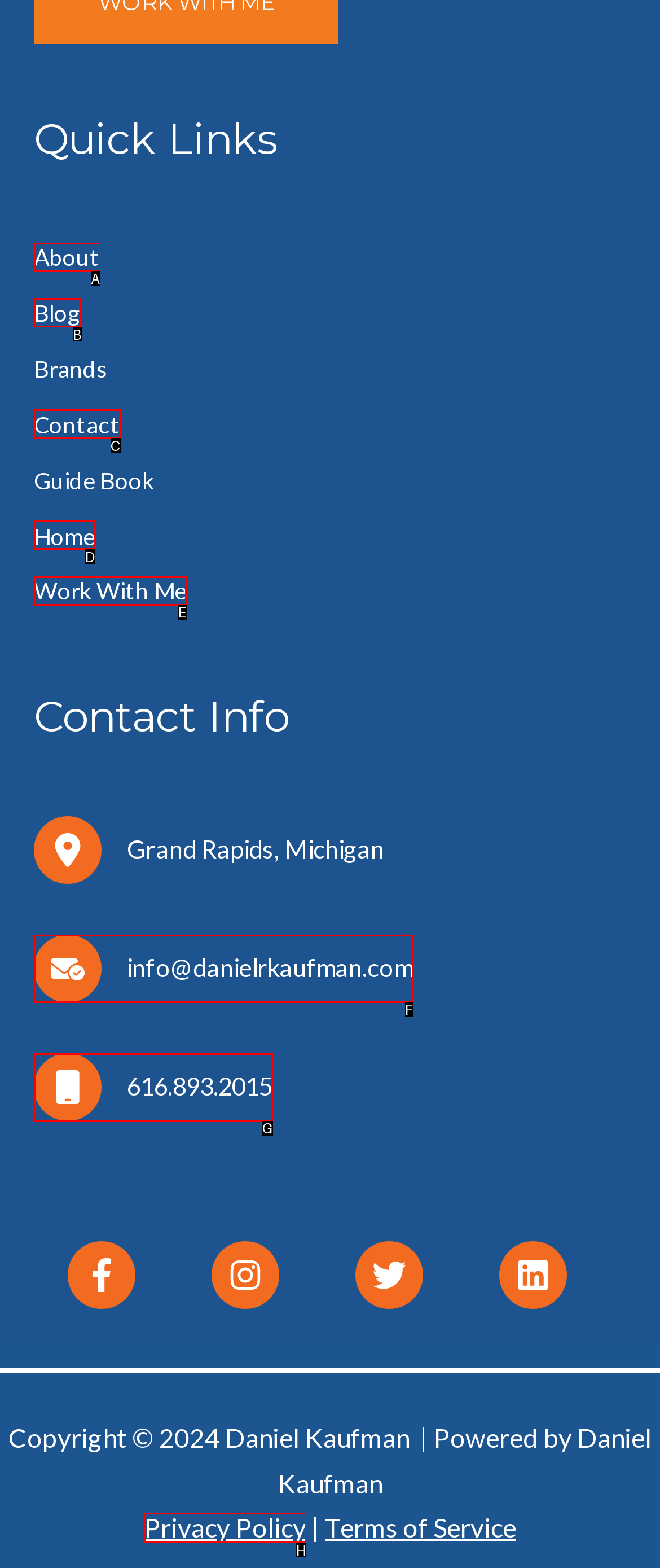Tell me the letter of the UI element I should click to accomplish the task: Read the Privacy Policy based on the choices provided in the screenshot.

H